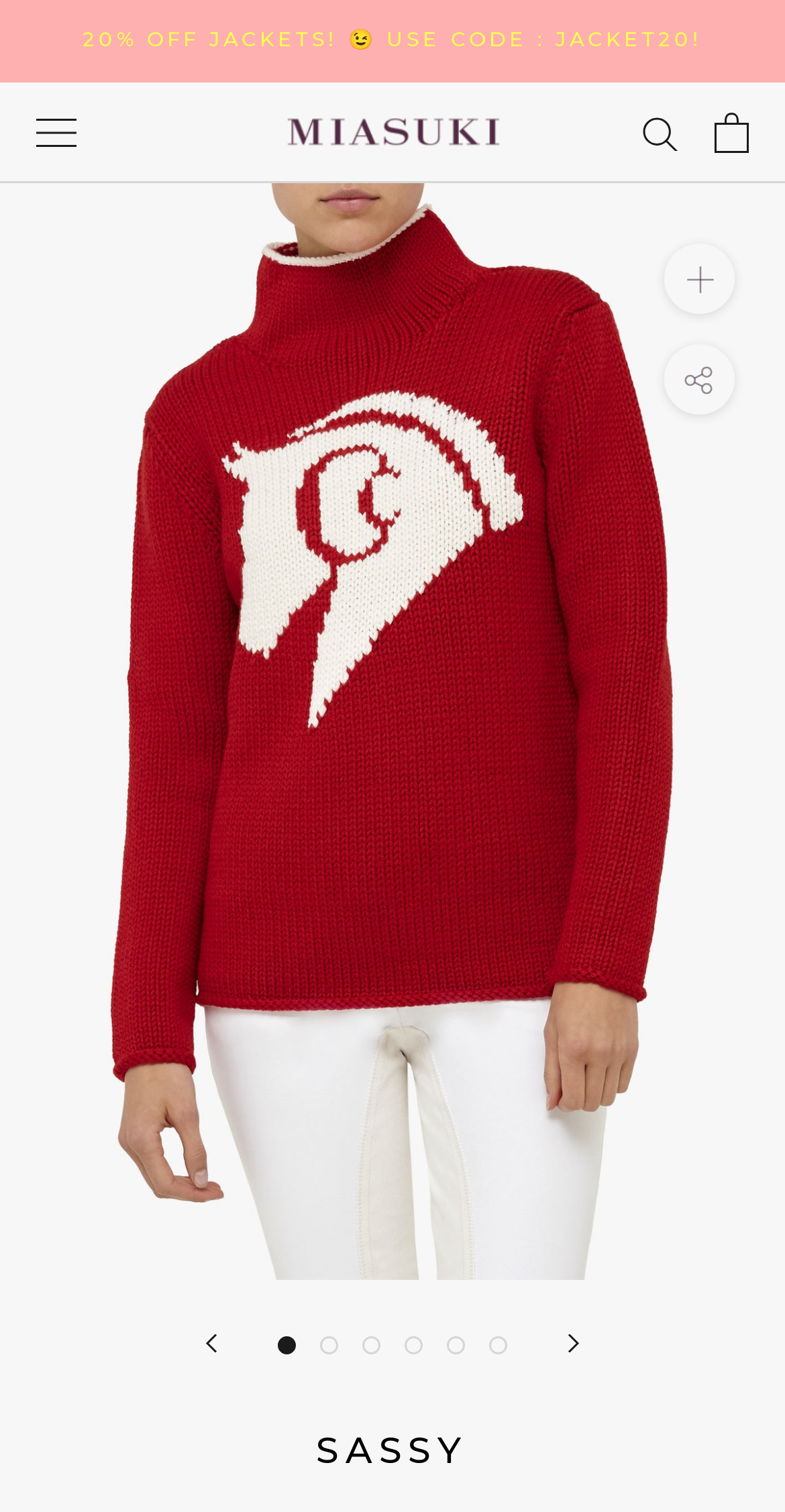Please examine the image and answer the question with a detailed explanation:
Is there a search function?

I found the search function by examining the link element with the text 'Search', which implies that it can be used to search for something on the website.